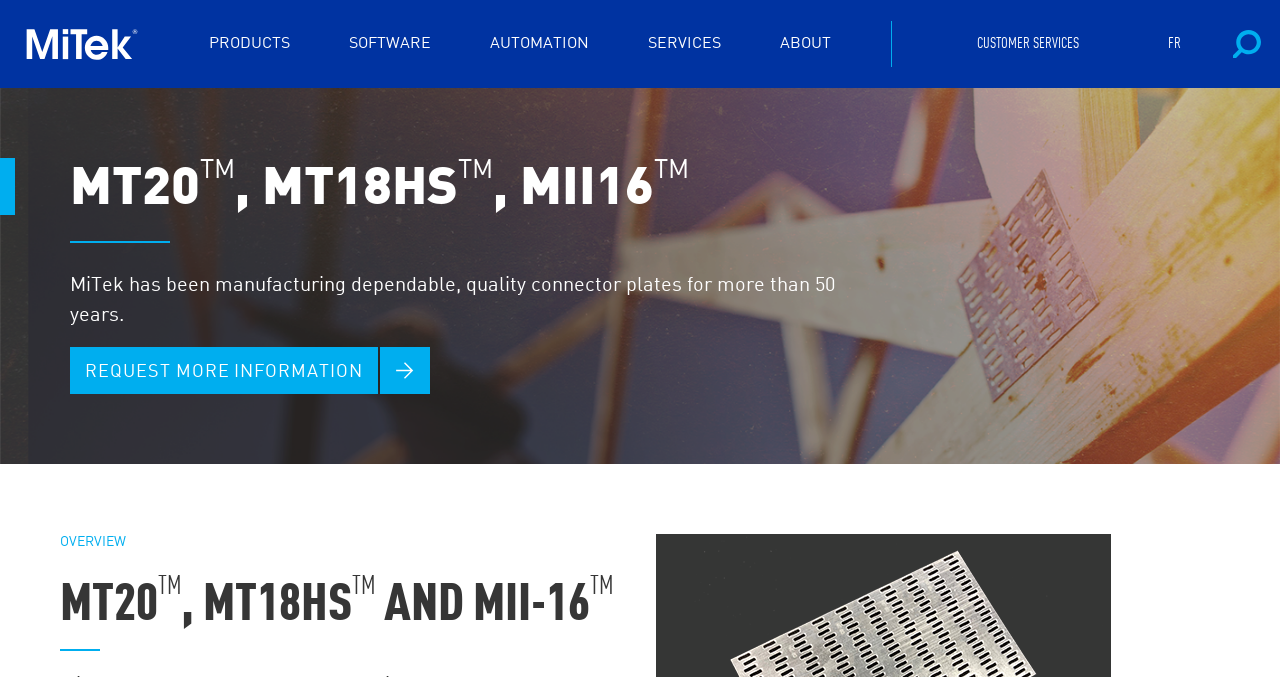Use a single word or phrase to answer this question: 
What products does MiTek manufacture?

Connector plates